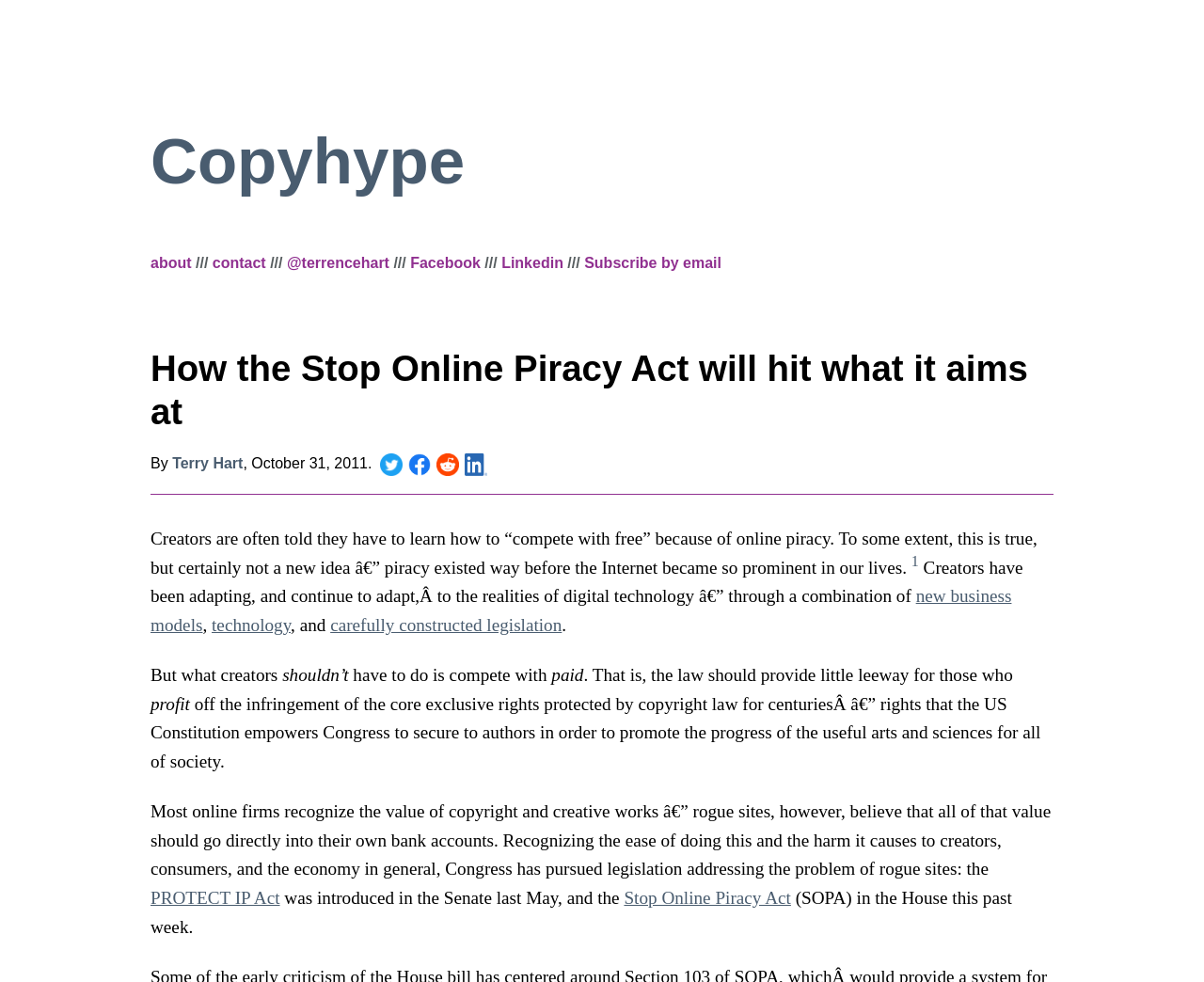Provide a brief response in the form of a single word or phrase:
What is the name of the website?

Copyhype